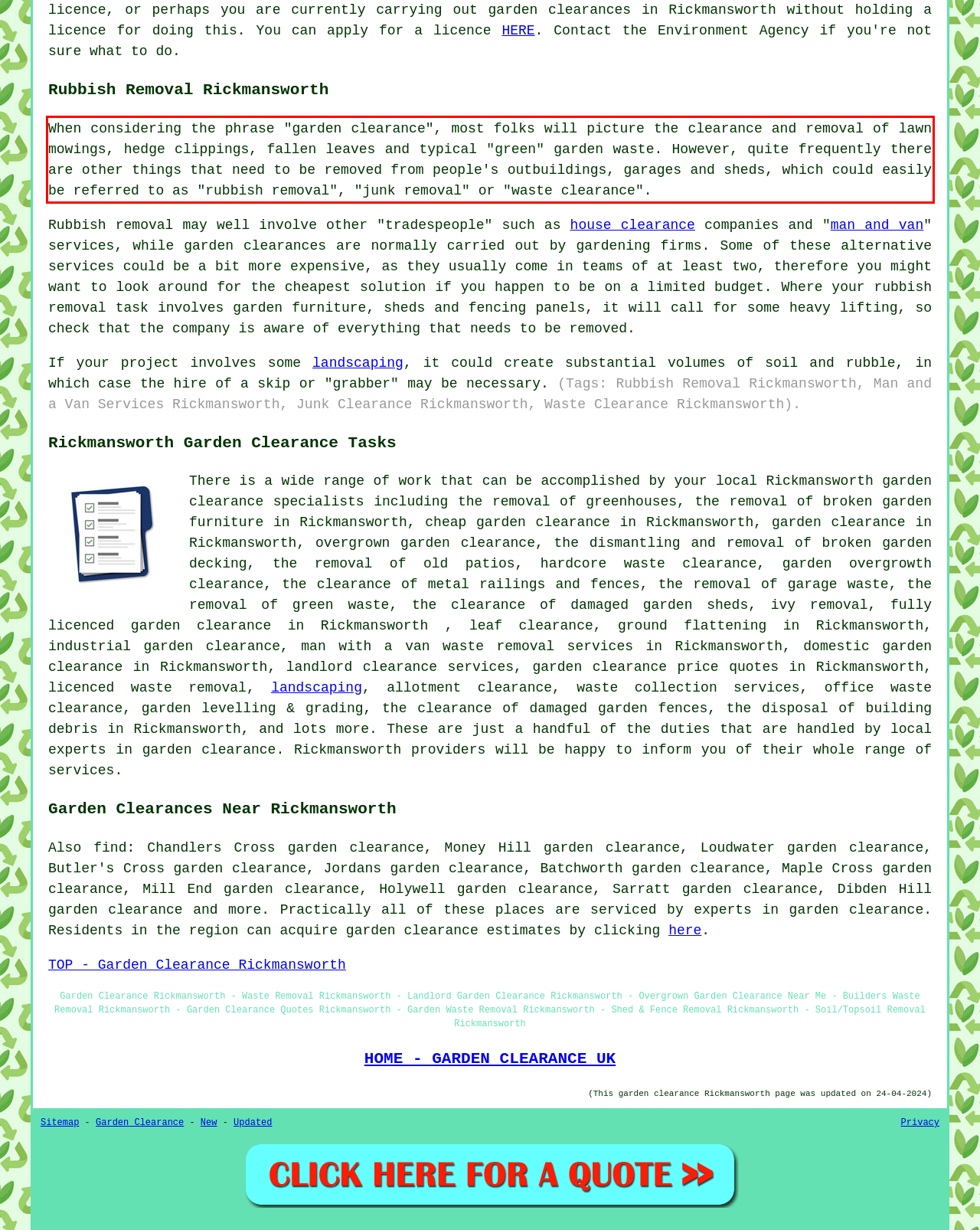You are provided with a screenshot of a webpage that includes a red bounding box. Extract and generate the text content found within the red bounding box.

When considering the phrase "garden clearance", most folks will picture the clearance and removal of lawn mowings, hedge clippings, fallen leaves and typical "green" garden waste. However, quite frequently there are other things that need to be removed from people's outbuildings, garages and sheds, which could easily be referred to as "rubbish removal", "junk removal" or "waste clearance".